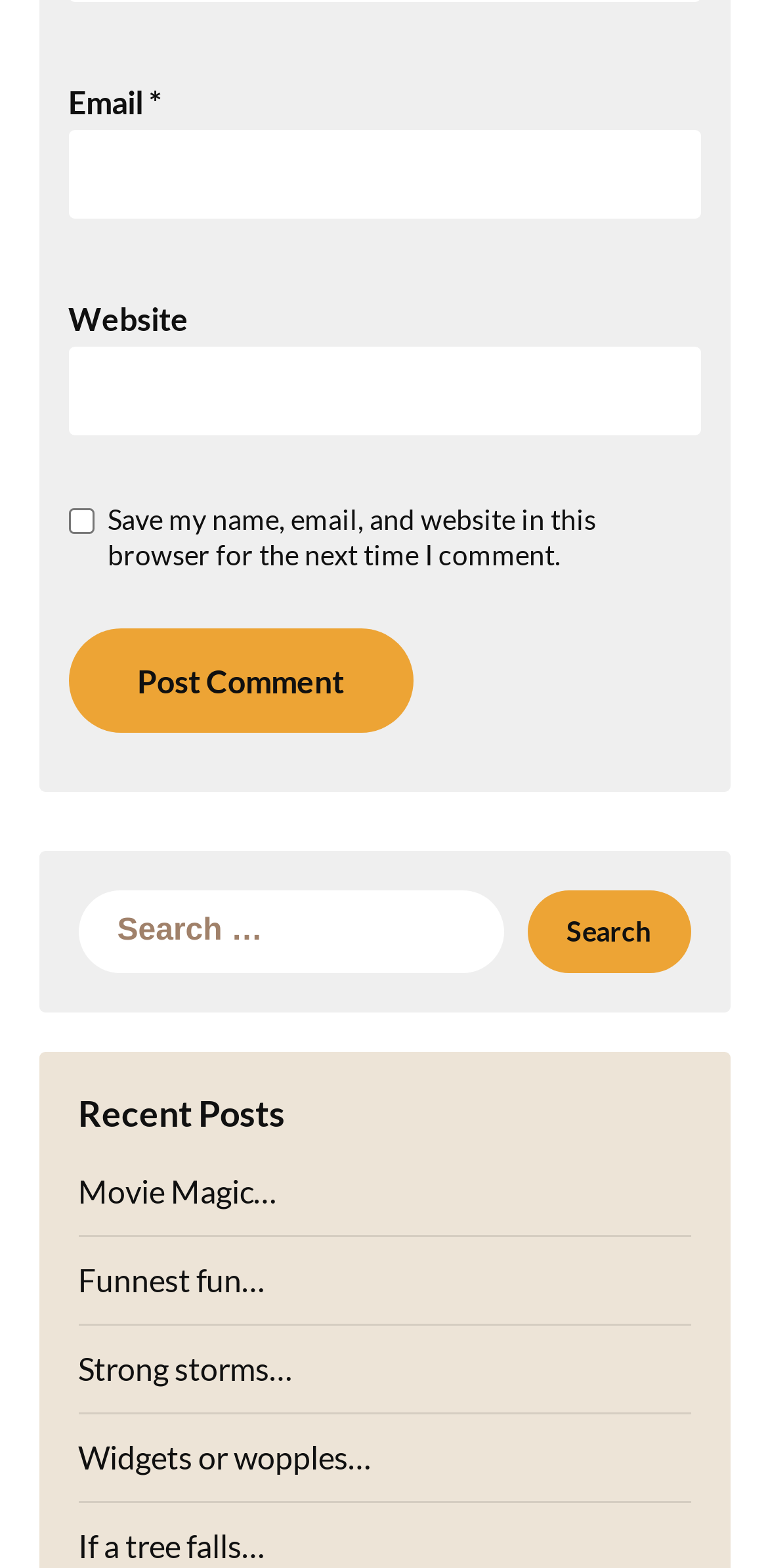Please identify the bounding box coordinates of the region to click in order to complete the task: "Post a comment". The coordinates must be four float numbers between 0 and 1, specified as [left, top, right, bottom].

[0.088, 0.401, 0.537, 0.467]